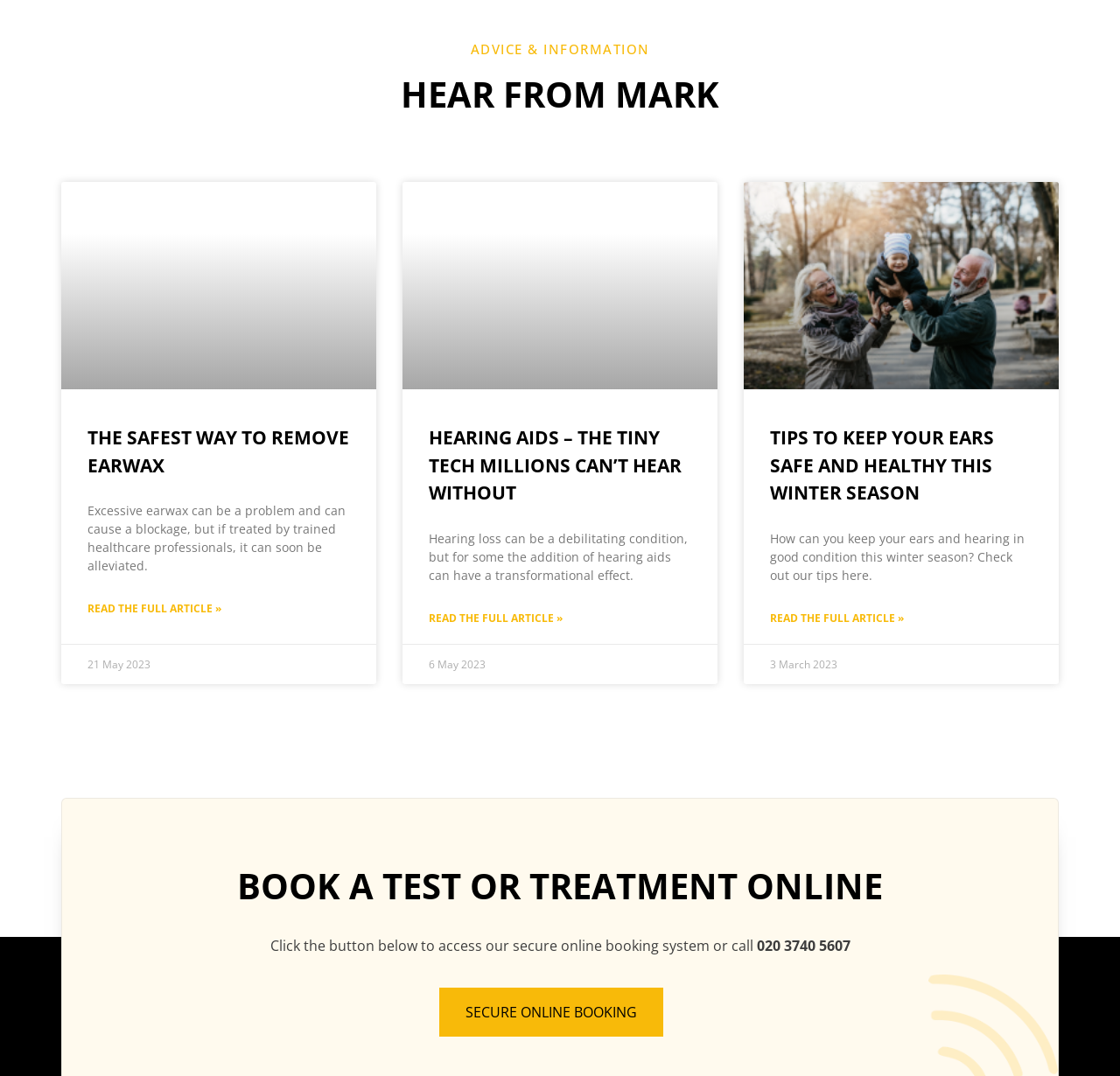Reply to the question with a single word or phrase:
What is the topic of the first article?

Earwax